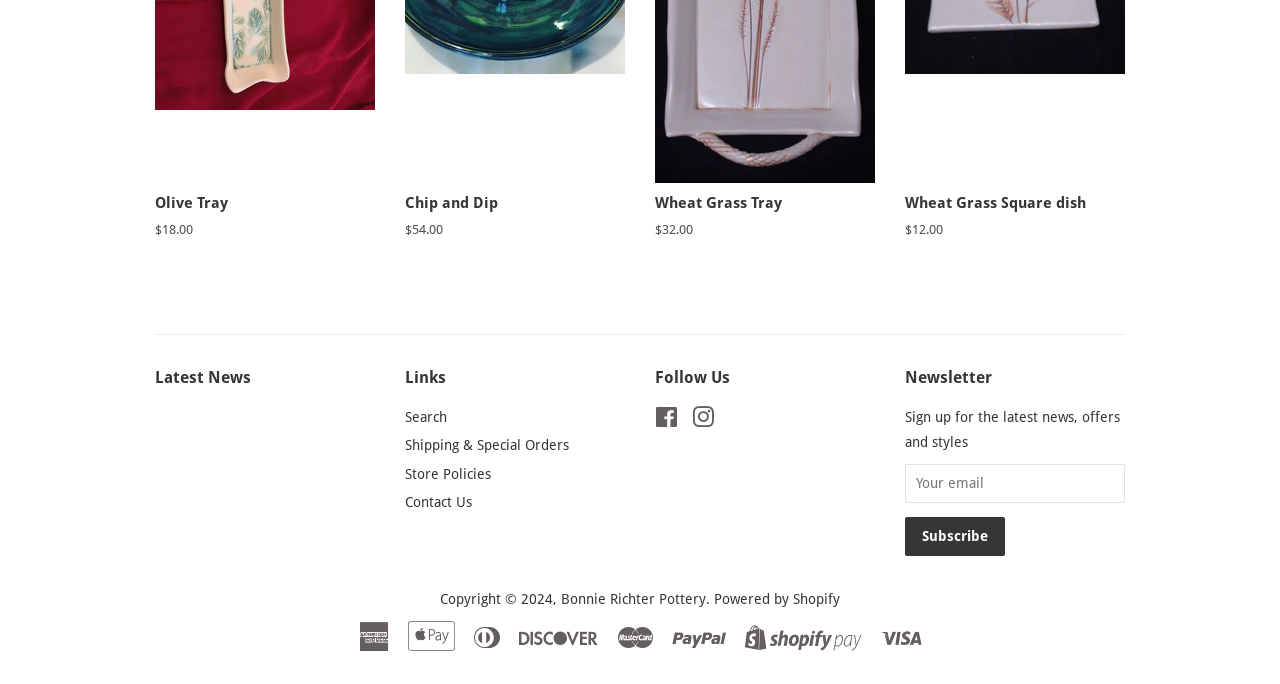Find and provide the bounding box coordinates for the UI element described with: "Search".

[0.316, 0.598, 0.349, 0.622]